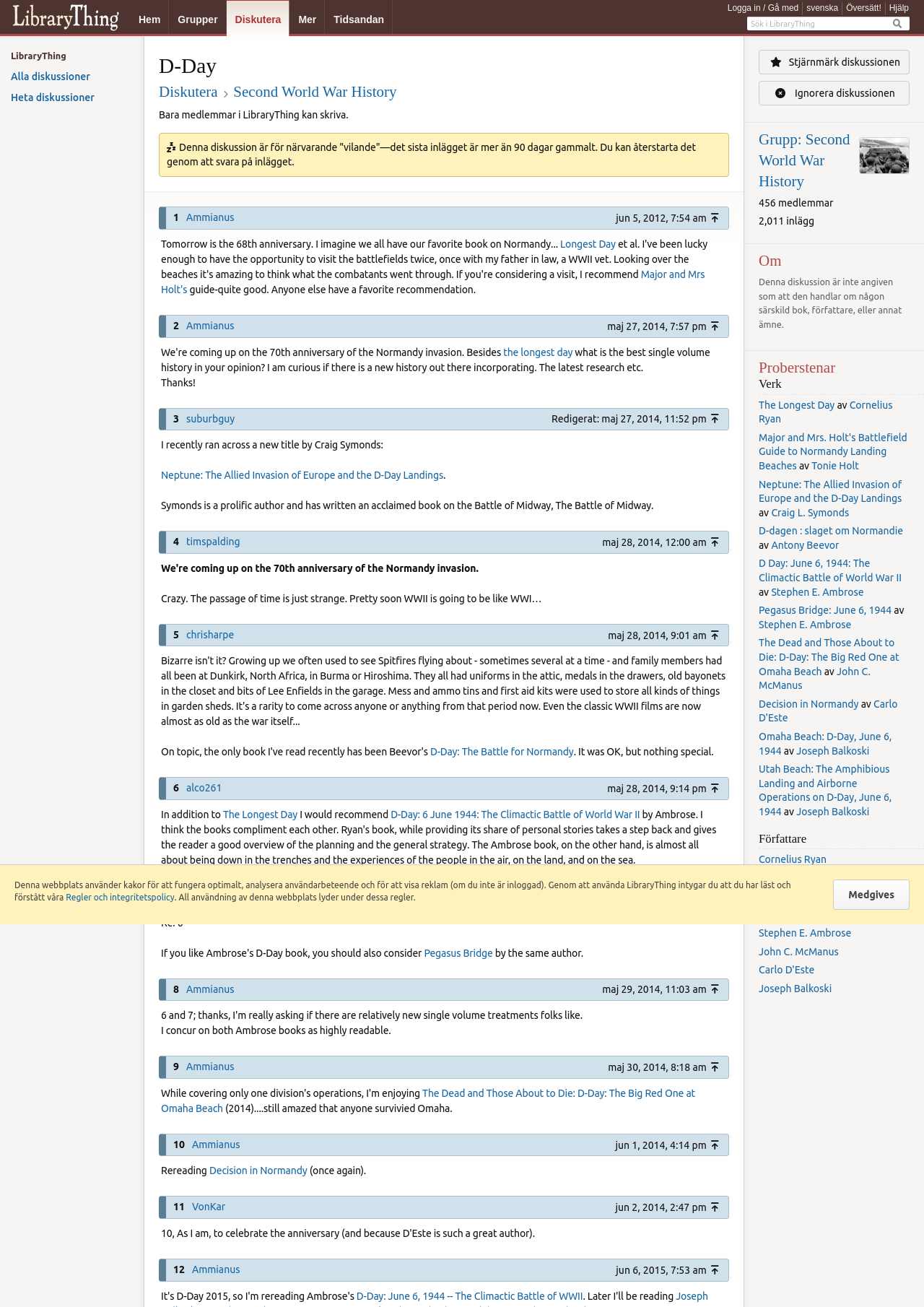What is the topic of the discussion on this webpage?
Using the screenshot, give a one-word or short phrase answer.

D-Day